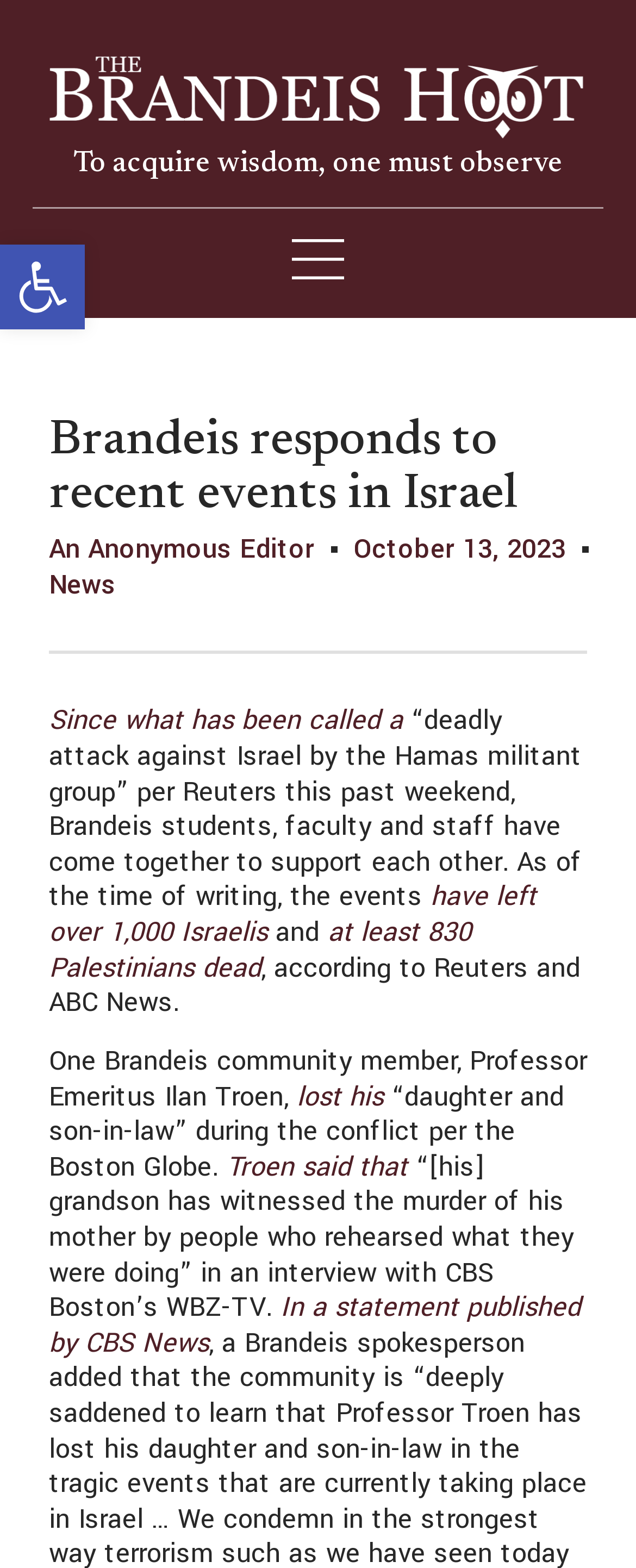Refer to the screenshot and give an in-depth answer to this question: Who wrote the latest article?

I found the answer by looking at the link element with the text 'An Anonymous Editor' which is located below the heading 'Brandeis responds to recent events in Israel'.